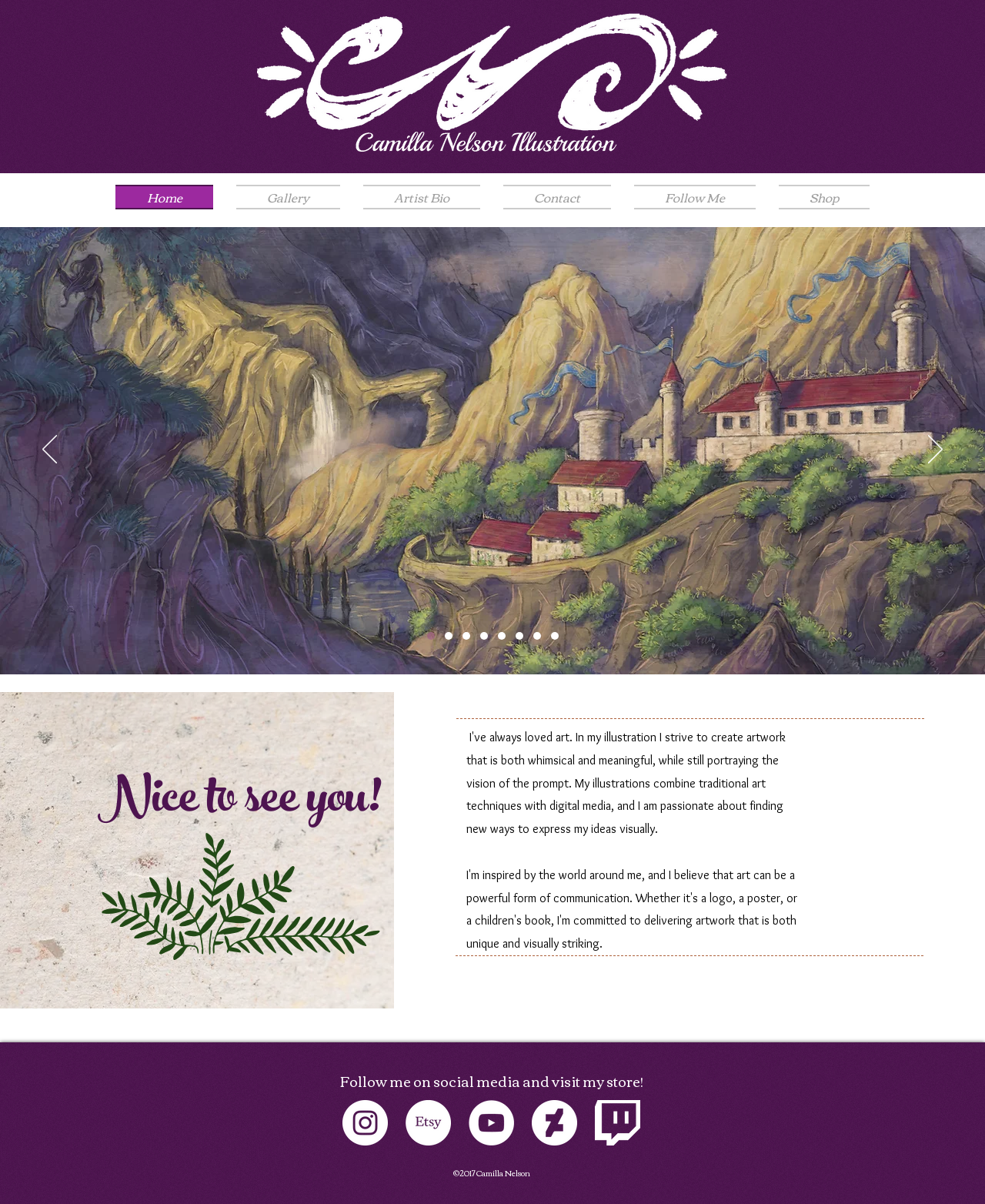Please identify the bounding box coordinates for the region that you need to click to follow this instruction: "Open Facebook page".

None